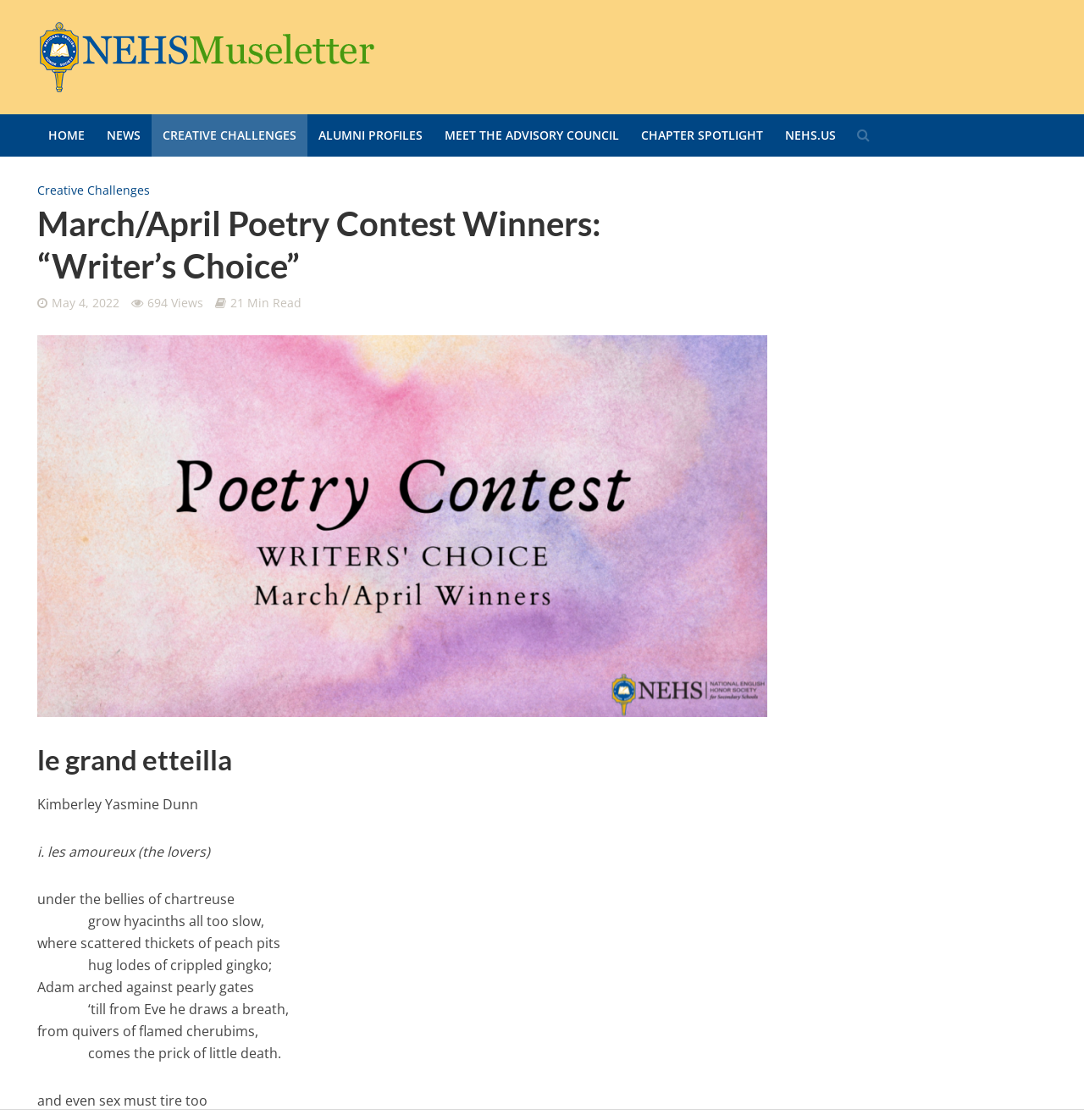Locate the bounding box coordinates of the area where you should click to accomplish the instruction: "Click on the NEHS Museletter link".

[0.034, 0.029, 0.346, 0.066]